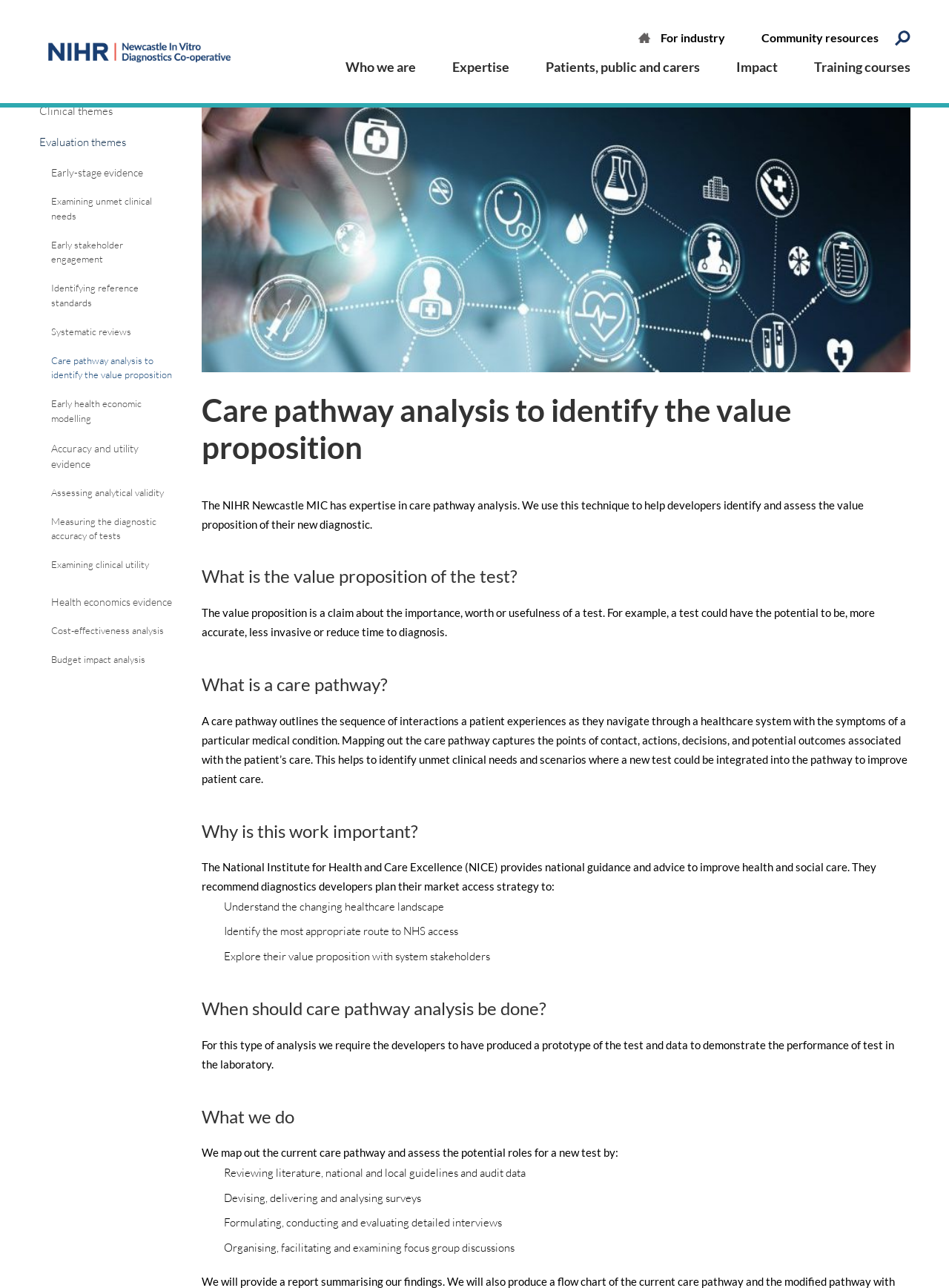Locate the bounding box coordinates of the clickable region to complete the following instruction: "Click the 'Expertise' link."

[0.476, 0.046, 0.536, 0.058]